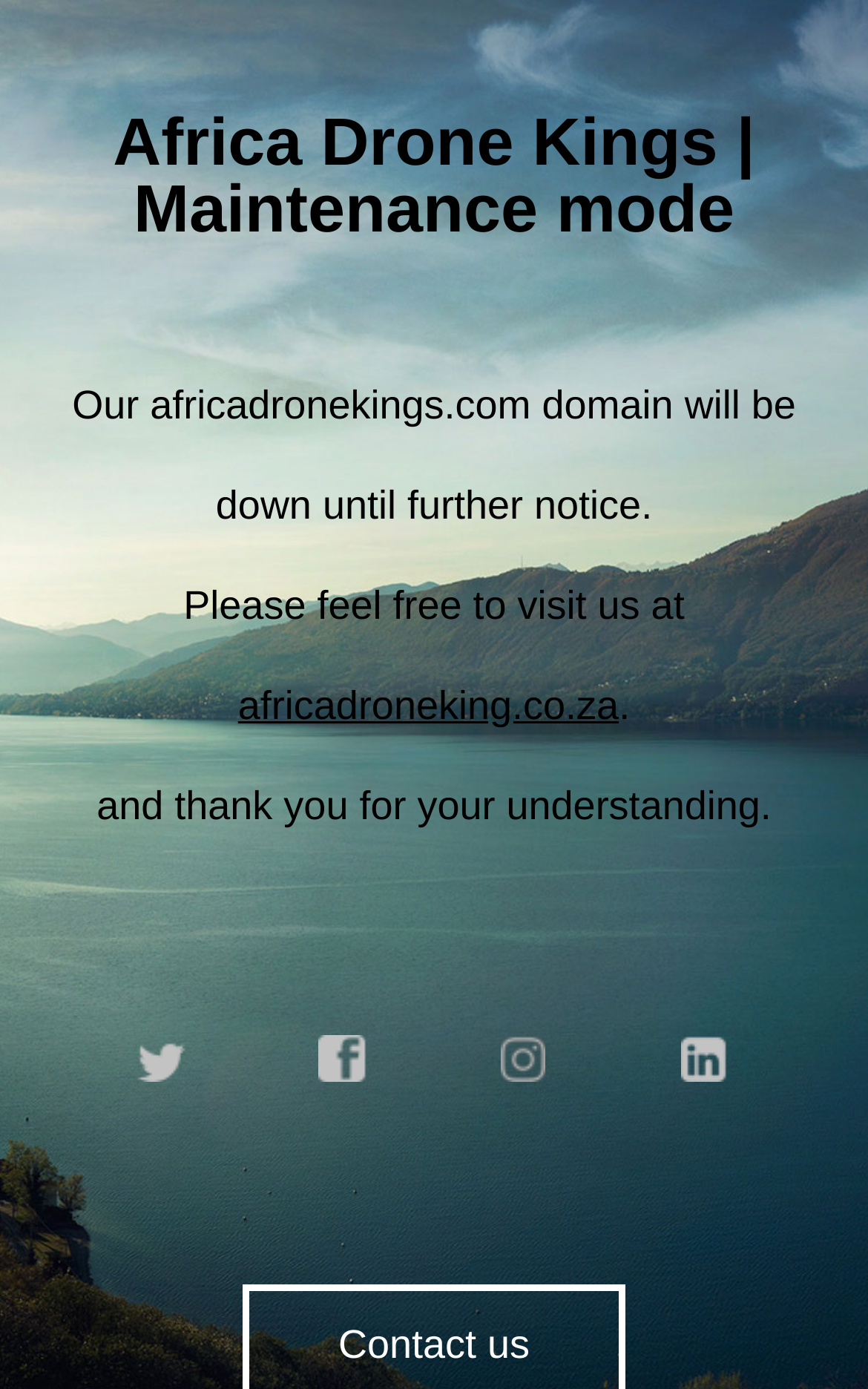Identify the text that serves as the heading for the webpage and generate it.

Africa Drone Kings | Maintenance mode